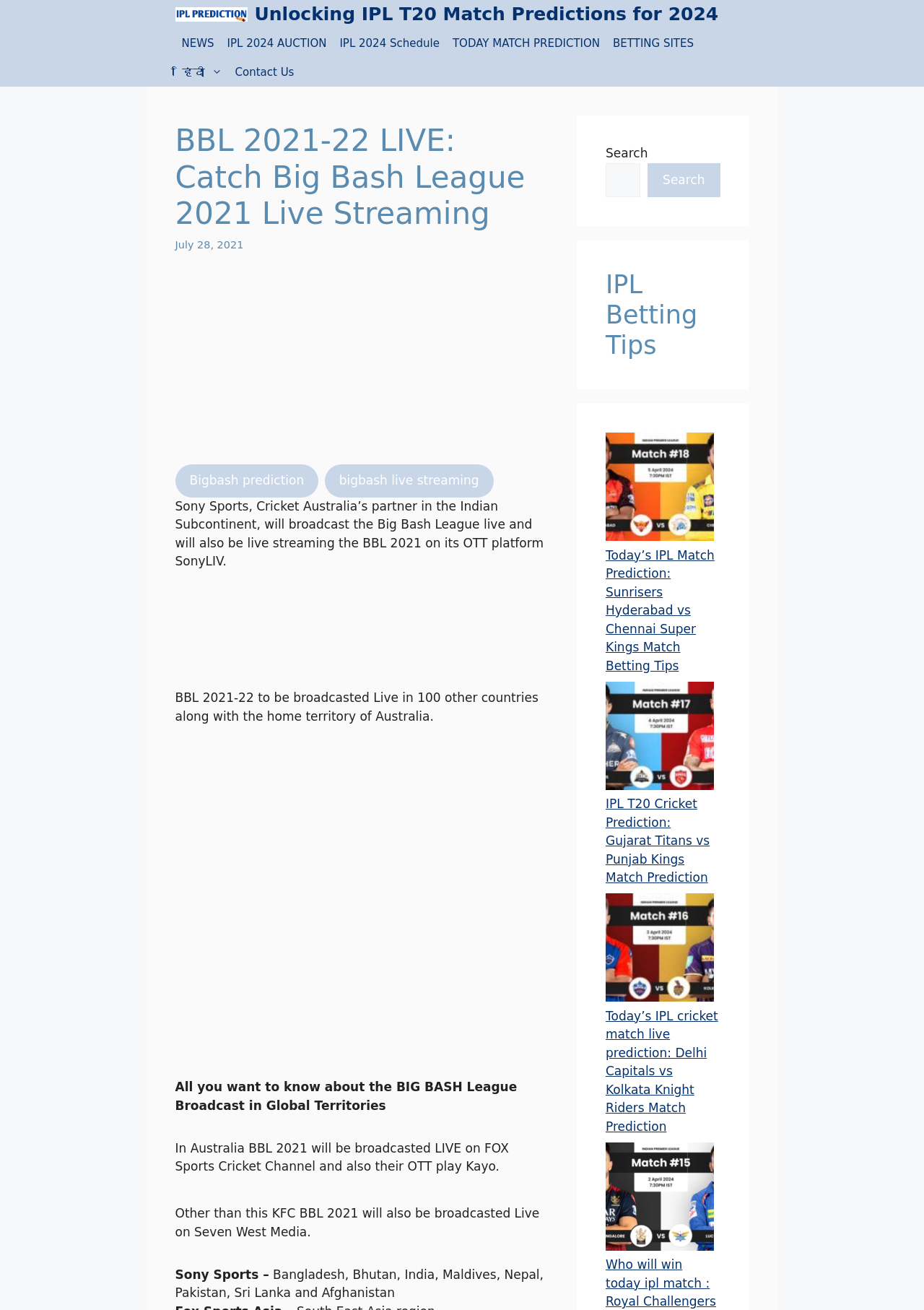Please identify the bounding box coordinates of the element on the webpage that should be clicked to follow this instruction: "Go to 'IPL 2024 AUCTION'". The bounding box coordinates should be given as four float numbers between 0 and 1, formatted as [left, top, right, bottom].

[0.239, 0.022, 0.36, 0.044]